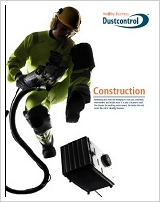Summarize the image with a detailed caption.

The image features a construction worker wearing safety gear, including a bright yellow helmet and a high-visibility jumpsuit, actively engaged in a task related to dust control. The worker is positioned dynamically, illustrating the effectiveness of a cleaning equipment—perhaps a vacuum system—indicated by the prominent machine at the bottom of the image. The background is highlighted with the text "Construction" in a bold, modern font, emphasizing the theme of the brochure. The Dustcontrol logo is also displayed prominently at the top, reinforcing the brand's commitment to providing safe and efficient solutions for dust management in construction environments. Overall, the design conveys a professional and safety-focused approach to construction practices.